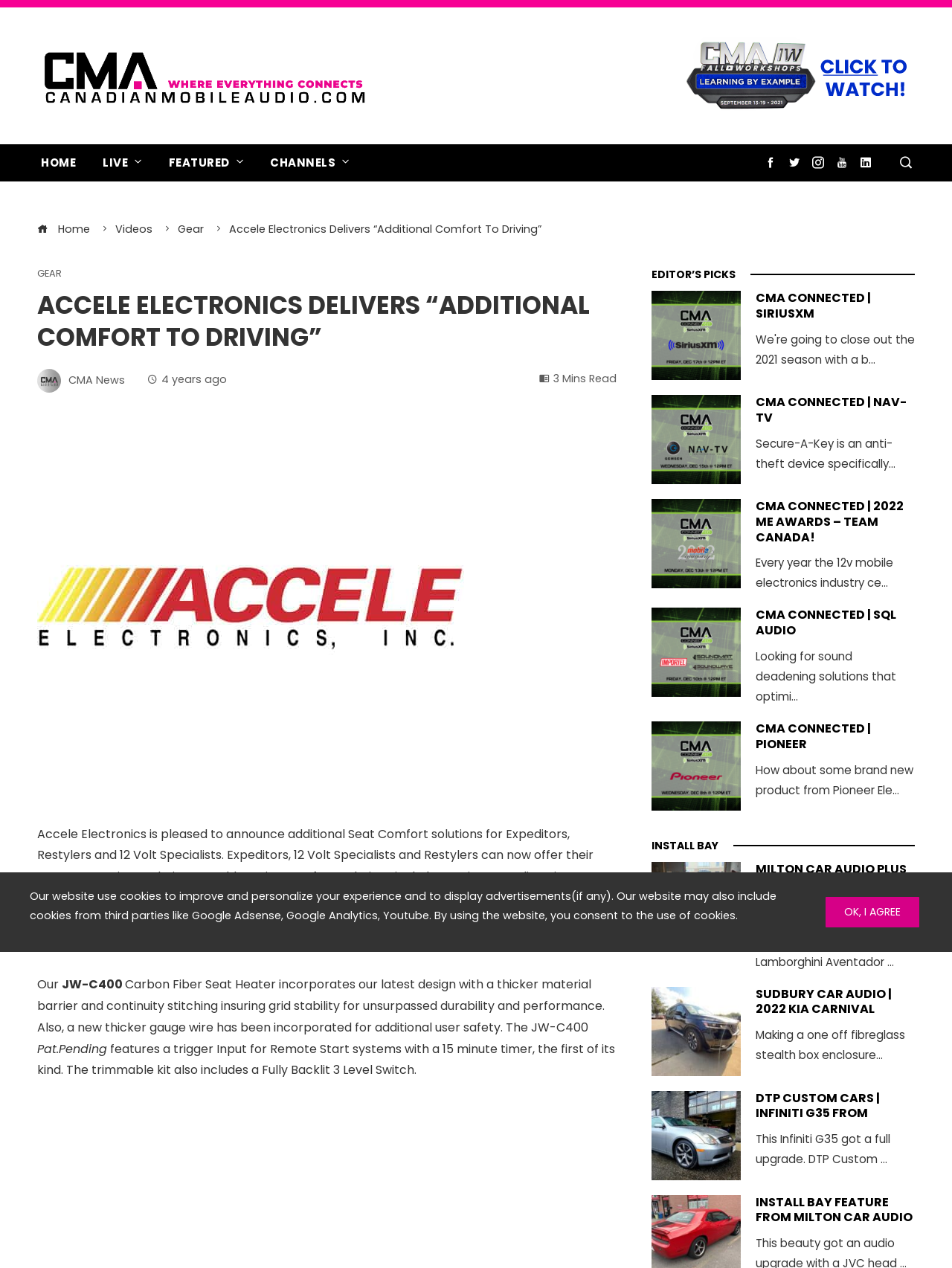Please determine the bounding box coordinates for the element that should be clicked to follow these instructions: "Learn more about CMA CONNECTED | SiriusXM".

[0.684, 0.257, 0.778, 0.271]